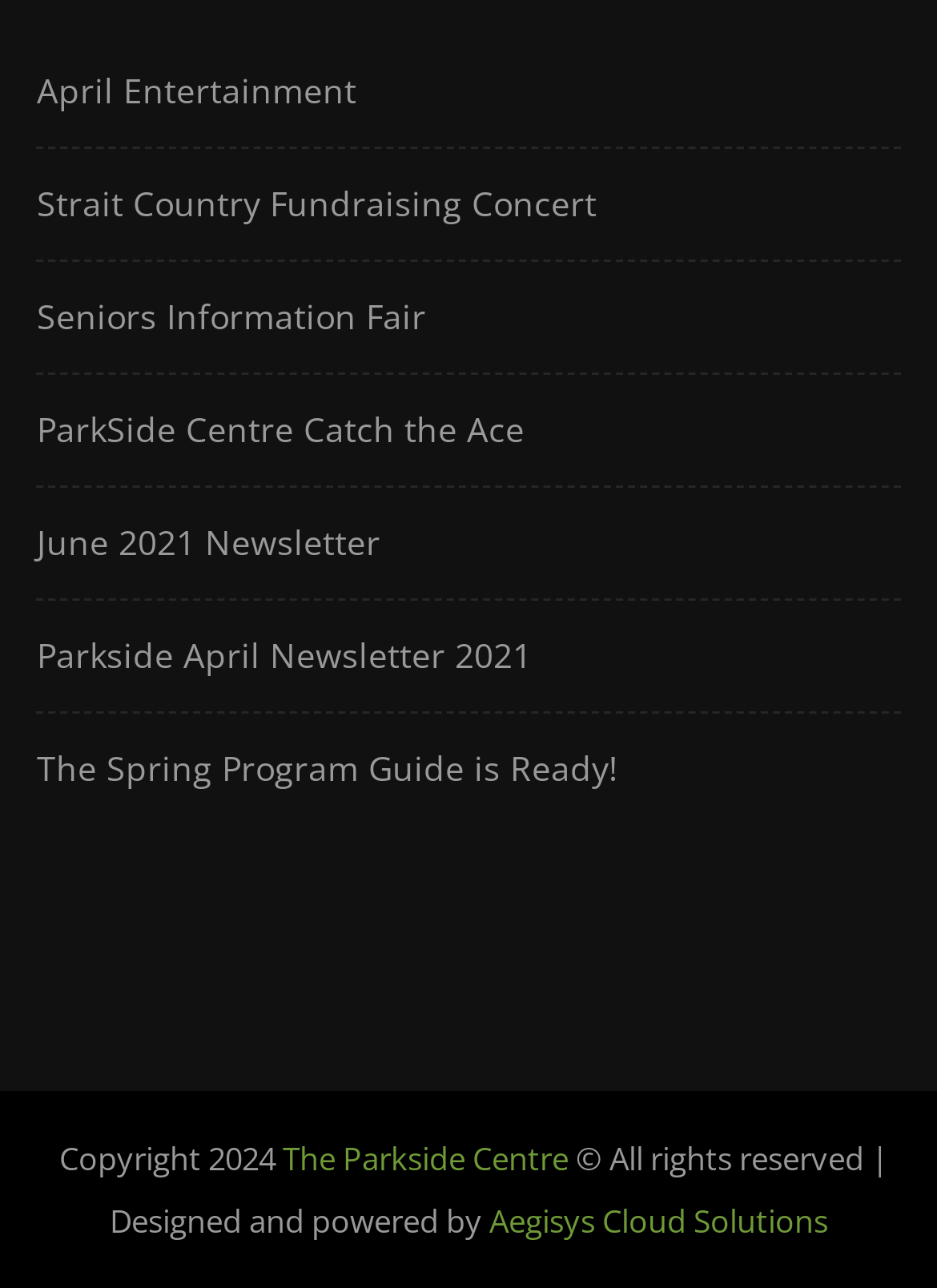Given the description of a UI element: "ParkSide Centre Catch the Ace", identify the bounding box coordinates of the matching element in the webpage screenshot.

[0.039, 0.316, 0.56, 0.352]